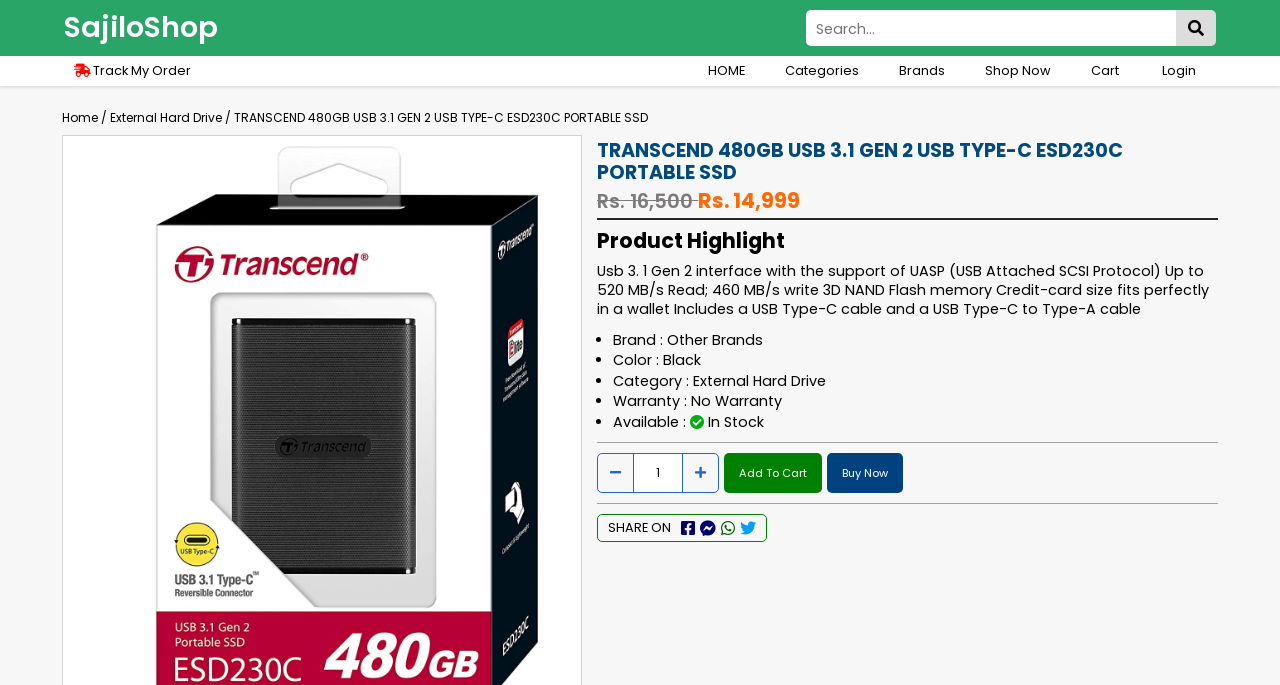Detail the webpage's structure and highlights in your description.

This webpage is a product page for a Transcend 480GB USB 3.1 Gen 2 USB Type-C portable SSD. At the top, there is a search bar with a product search input field and a submit button. To the left of the search bar, there are links to "Track My Order", "HOME", "Categories", "Brands", "Shop Now", "Cart", and "Login". 

Below the search bar, there is a navigation menu with links to "Home", "External Hard Drive", and a separator. The product title, "TRANSCEND 480GB USB 3.1 GEN 2 USB TYPE-C ESD230C PORTABLE SSD", is displayed prominently. 

The product information section is divided into two parts. On the left, there is a section with the product price, "Rs. 16,500" crossed out, and a discounted price, "Rs. 14,999". On the right, there is a section with the product highlight, which describes the product's features, including its USB 3.1 Gen 2 interface, UASP support, read and write speeds, and 3D NAND flash memory. 

Below the product highlight, there is a list of product details, including the brand, color, category, warranty, and availability. The list is formatted with bullet points. 

To the right of the product details, there is a section with a spin button to input the quantity, and two buttons, "Add to cart" and "Buy now". 

At the bottom, there is a "SHARE ON" section, but the specific sharing options are not listed.